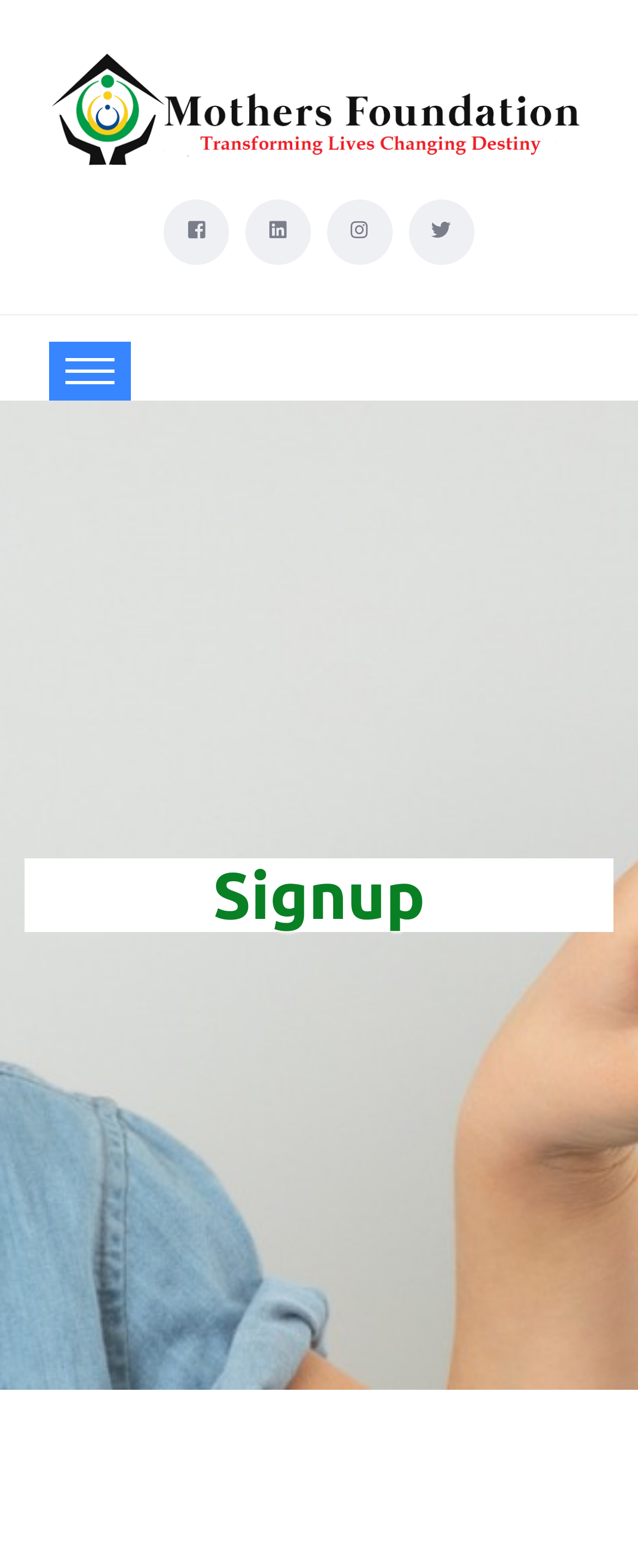Give a concise answer of one word or phrase to the question: 
What is the shape of the image at the top?

Rectangle